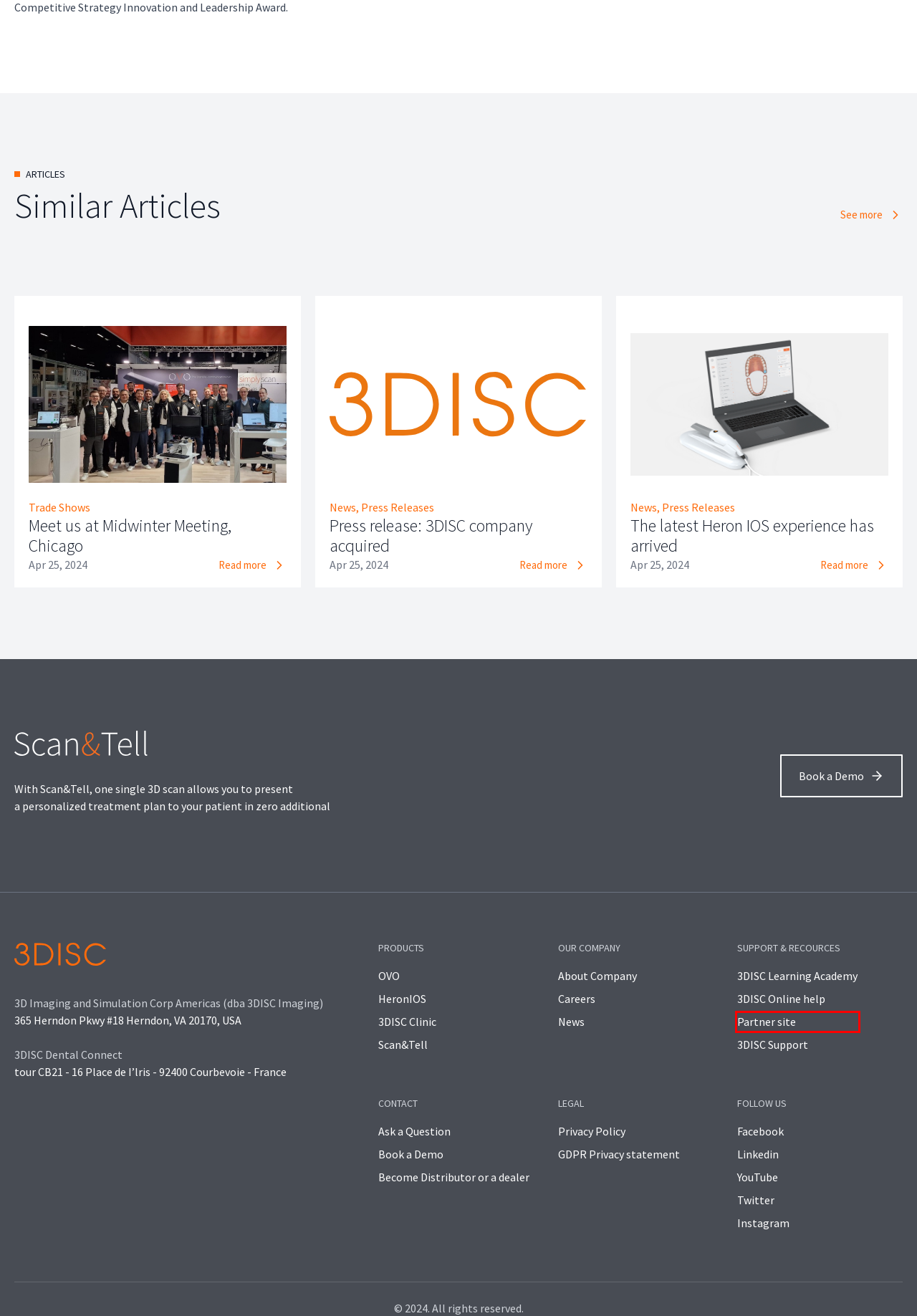A screenshot of a webpage is given with a red bounding box around a UI element. Choose the description that best matches the new webpage shown after clicking the element within the red bounding box. Here are the candidates:
A. The latest Heron IOS experience has arrived – 3DISC
B. Press release: 3DISC company acquired – 3DISC
C. OVO – 3DISC
D. News – 3DISC
E. 3DISC Support – 3DISC
F. GDPR Privacy statement – 3DISC
G. Partner site – 3DISC
H. HeronIOS – 3DISC

G